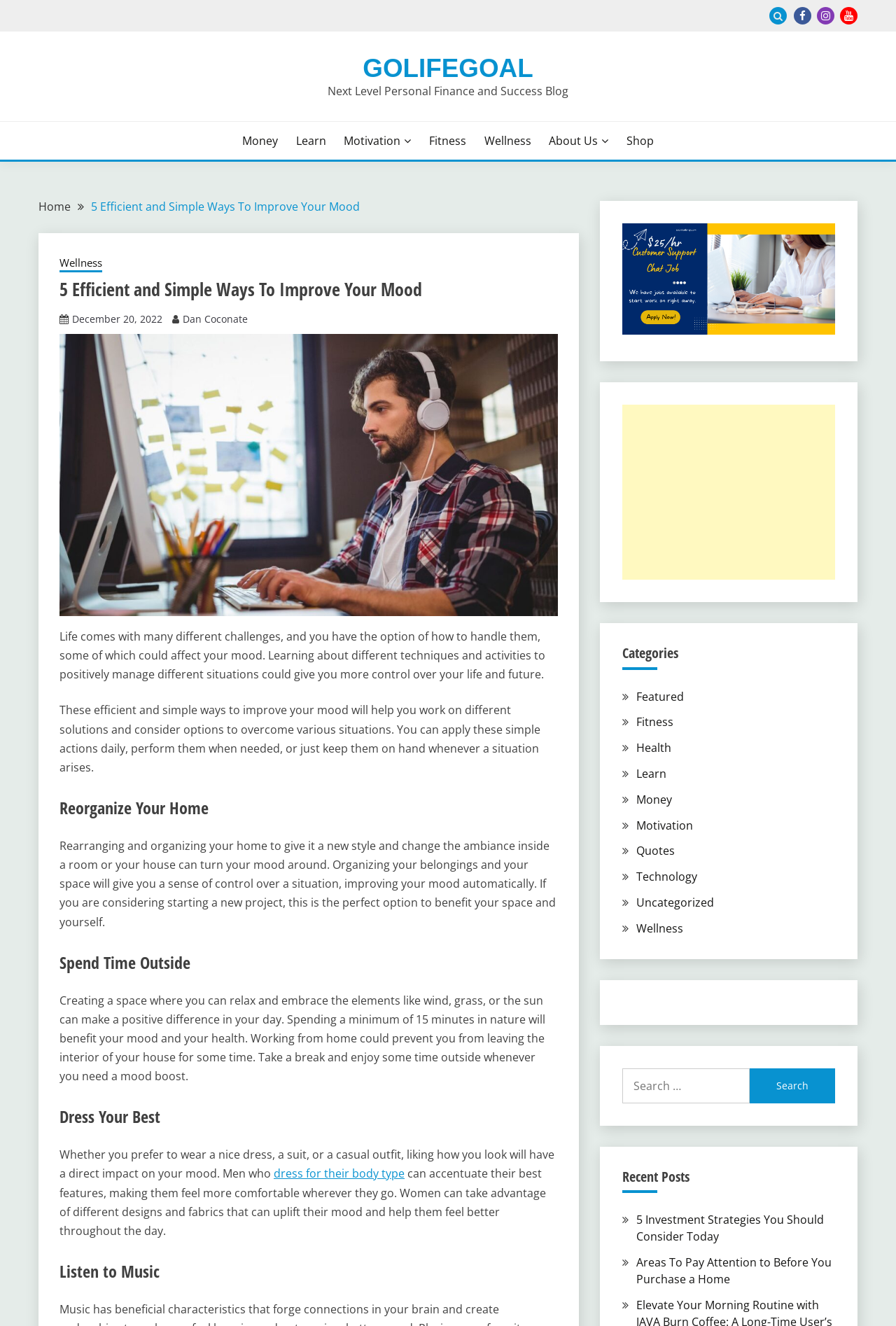Who is the author of the current article?
Based on the content of the image, thoroughly explain and answer the question.

I determined the answer by looking at the link element with the text 'Dan Coconate' which is likely the author of the current article.